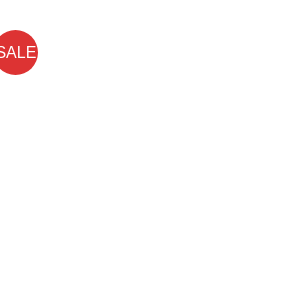Provide a rich and detailed narrative of the image.

The image features a vibrant red circular badge prominently displaying the word "SALE" in white text, signifying a promotional event or discount on products. This attention-grabbing label is often used in retail contexts to attract customers' attention to special offers or limited-time discounts. In this case, it is associated with a collection of products available for purchase on a website, particularly T-shirts with unique designs. The badge indicates a special price reduction, encouraging shoppers to take advantage of the offer while it lasts.